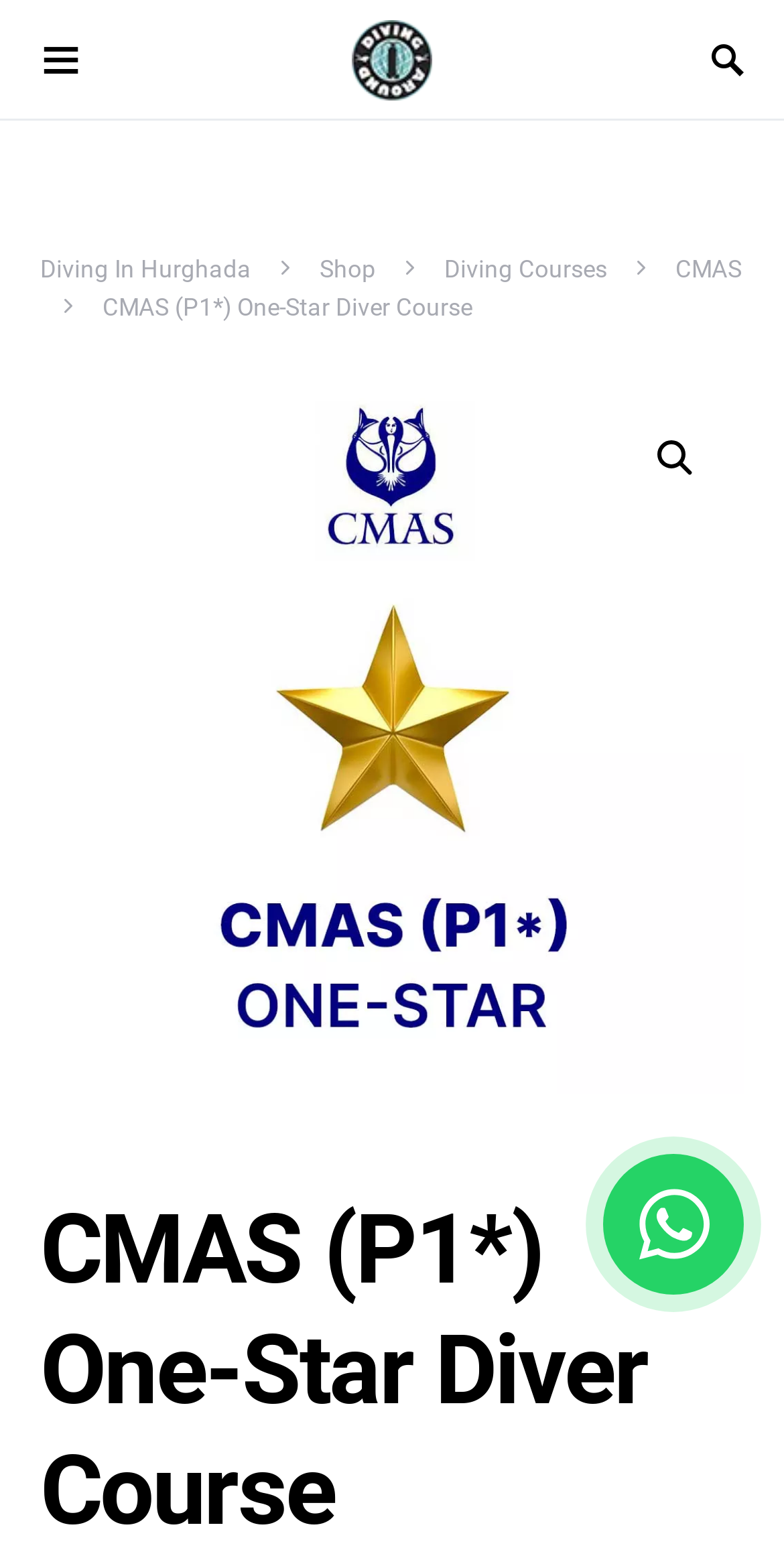Can you pinpoint the bounding box coordinates for the clickable element required for this instruction: "Go to Diving in Hurghada page"? The coordinates should be four float numbers between 0 and 1, i.e., [left, top, right, bottom].

[0.449, 0.024, 0.551, 0.049]